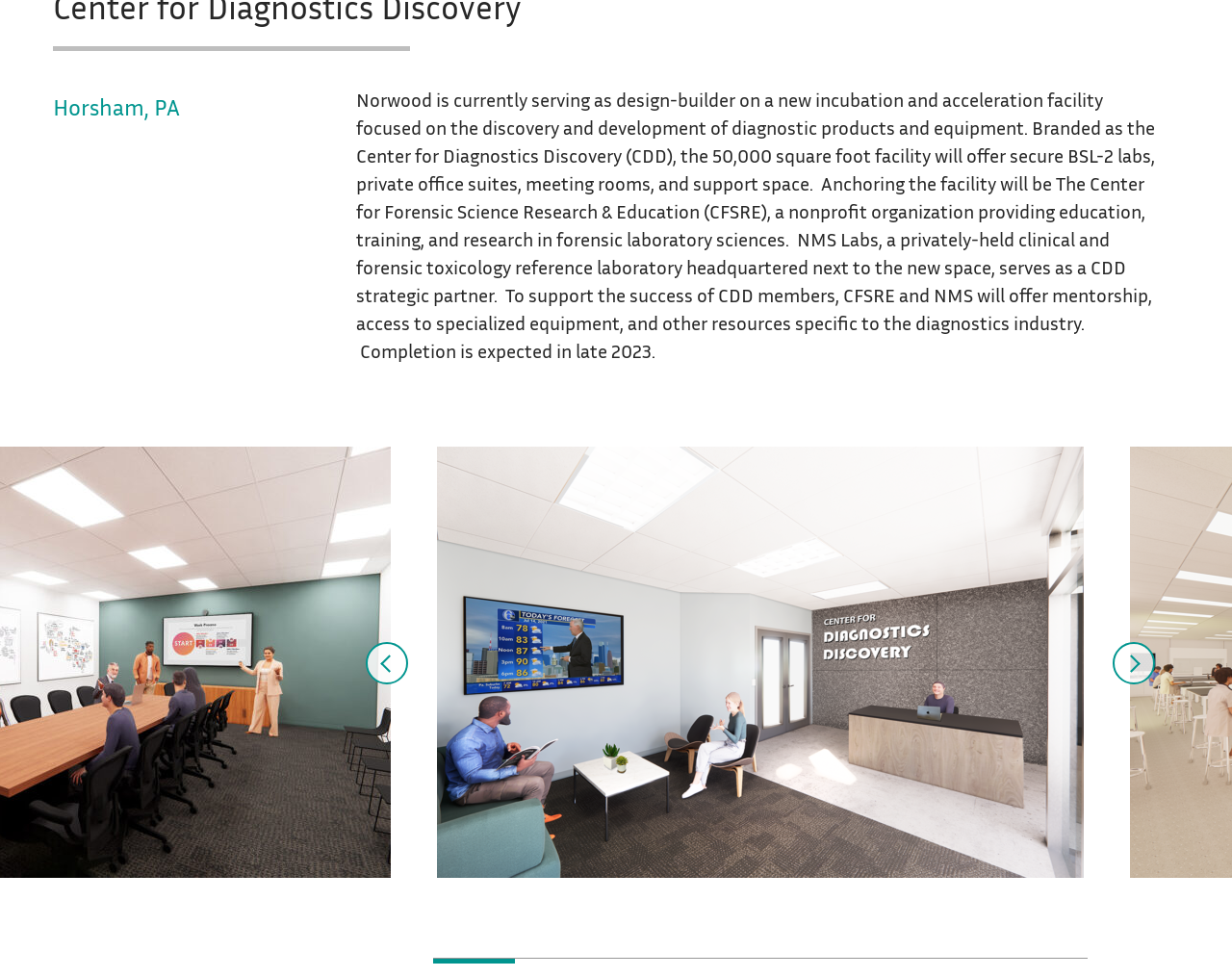Give the bounding box coordinates for this UI element: "7". The coordinates should be four float numbers between 0 and 1, arranged as [left, top, right, bottom].

[0.75, 0.981, 0.816, 0.986]